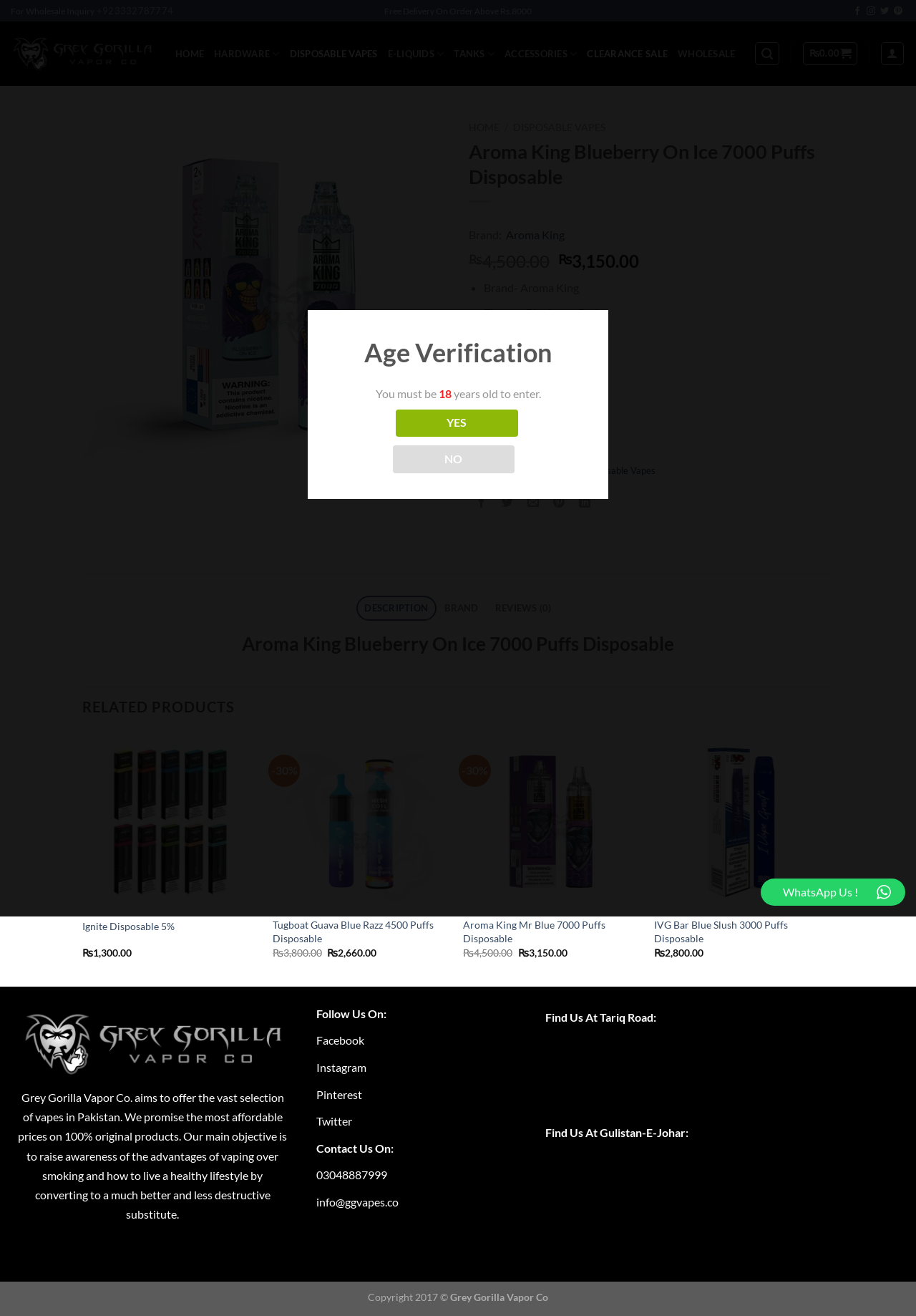Generate a detailed explanation of the webpage's features and information.

This webpage is about a product, specifically the Aroma King Blueberry On Ice 7000 Puffs Disposable vape. At the top, there is a navigation menu with links to different sections of the website, including HOME, HARDWARE, DISPOSABLE VAPES, E-LIQUIDS, TANKS, ACCESSORIES, CLEARANCE SALE, and WHOLESALE. There are also social media links and a search bar.

Below the navigation menu, there is a large image of the product, which takes up most of the width of the page. To the left of the image, there is a heading with the product name, followed by a list of details, including the brand, flavor, nicotine level, and puff count. There is also a note indicating that the product is out of stock.

To the right of the image, there is a section with the original and current prices of the product, as well as a list of categories that the product belongs to, including Clearance Sale and Disposable Vapes. There are also links to share the product on social media or via email.

Below the product details, there is a tab list with three tabs: DESCRIPTION, BRAND, and REVIEWS (0). The DESCRIPTION tab is selected by default and displays a heading with the product name. There is also a section with related products, which includes four products with images, names, and prices. Each product has a QUICK VIEW link and a discount percentage indicator.

Overall, the webpage is focused on providing detailed information about the Aroma King Blueberry On Ice 7000 Puffs Disposable vape, including its features, pricing, and related products.